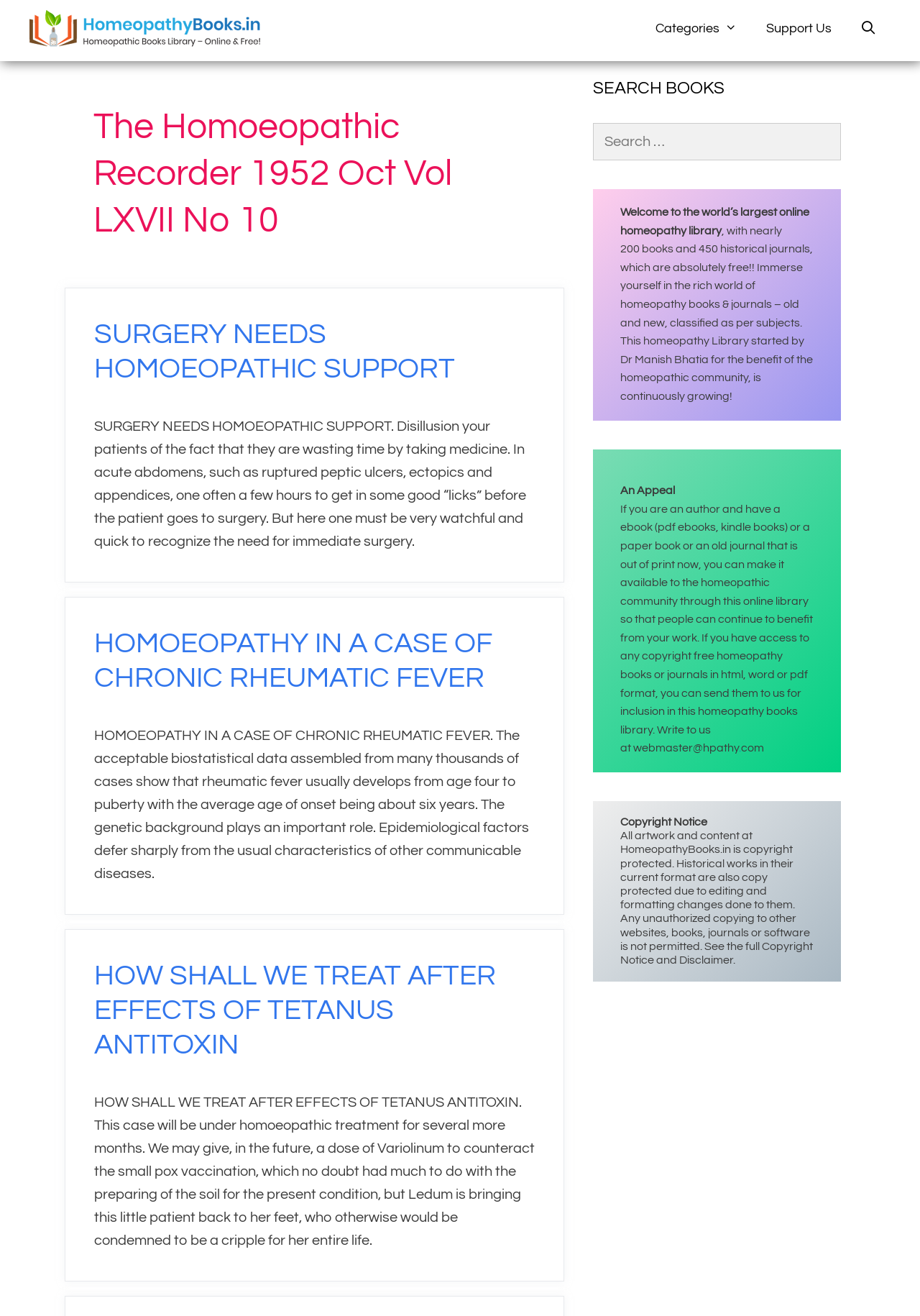Please identify the bounding box coordinates of where to click in order to follow the instruction: "Click on the 'HomeopathyBooks.in' link".

[0.031, 0.017, 0.283, 0.028]